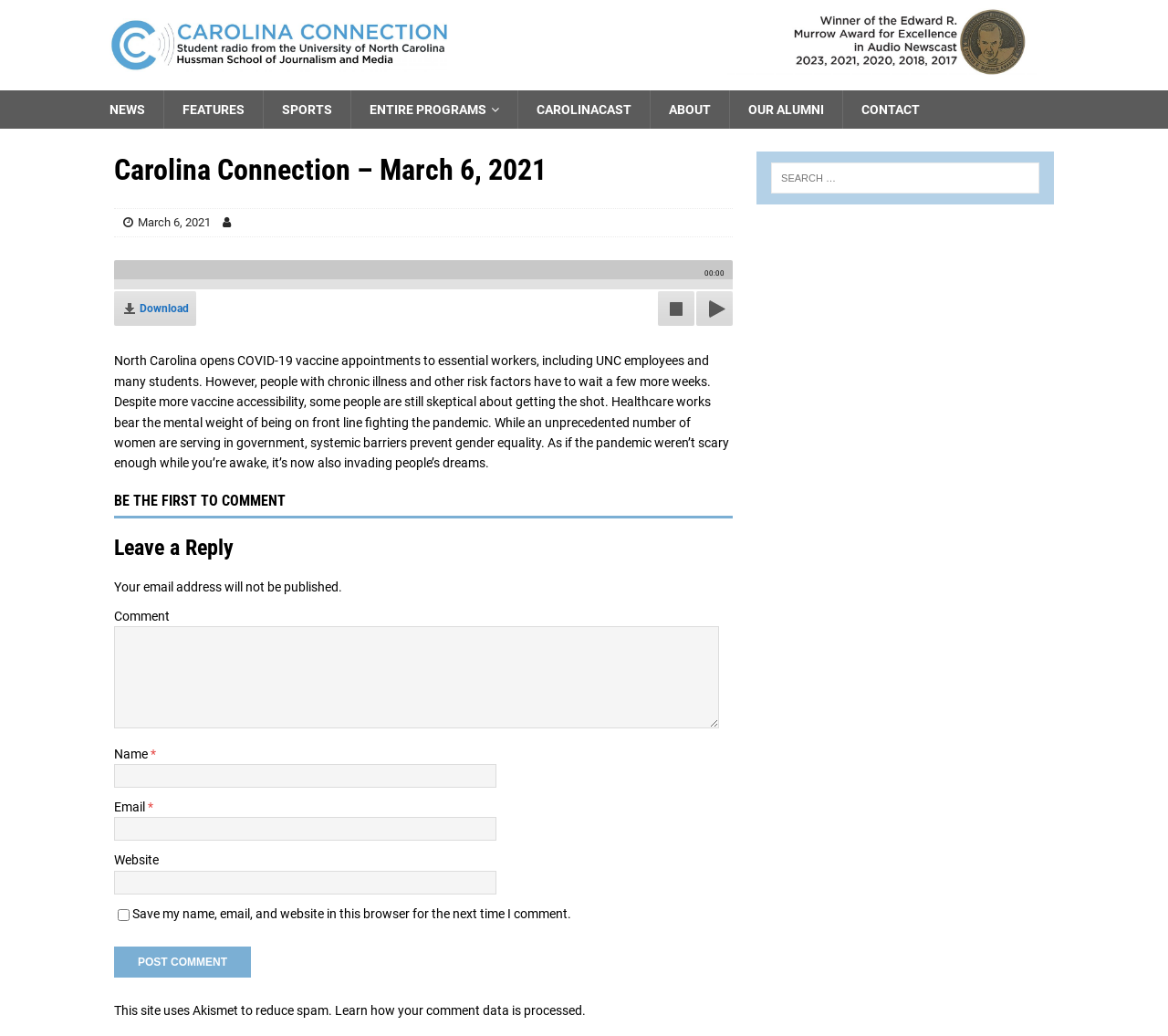Show the bounding box coordinates for the element that needs to be clicked to execute the following instruction: "Post a comment". Provide the coordinates in the form of four float numbers between 0 and 1, i.e., [left, top, right, bottom].

[0.098, 0.914, 0.215, 0.944]